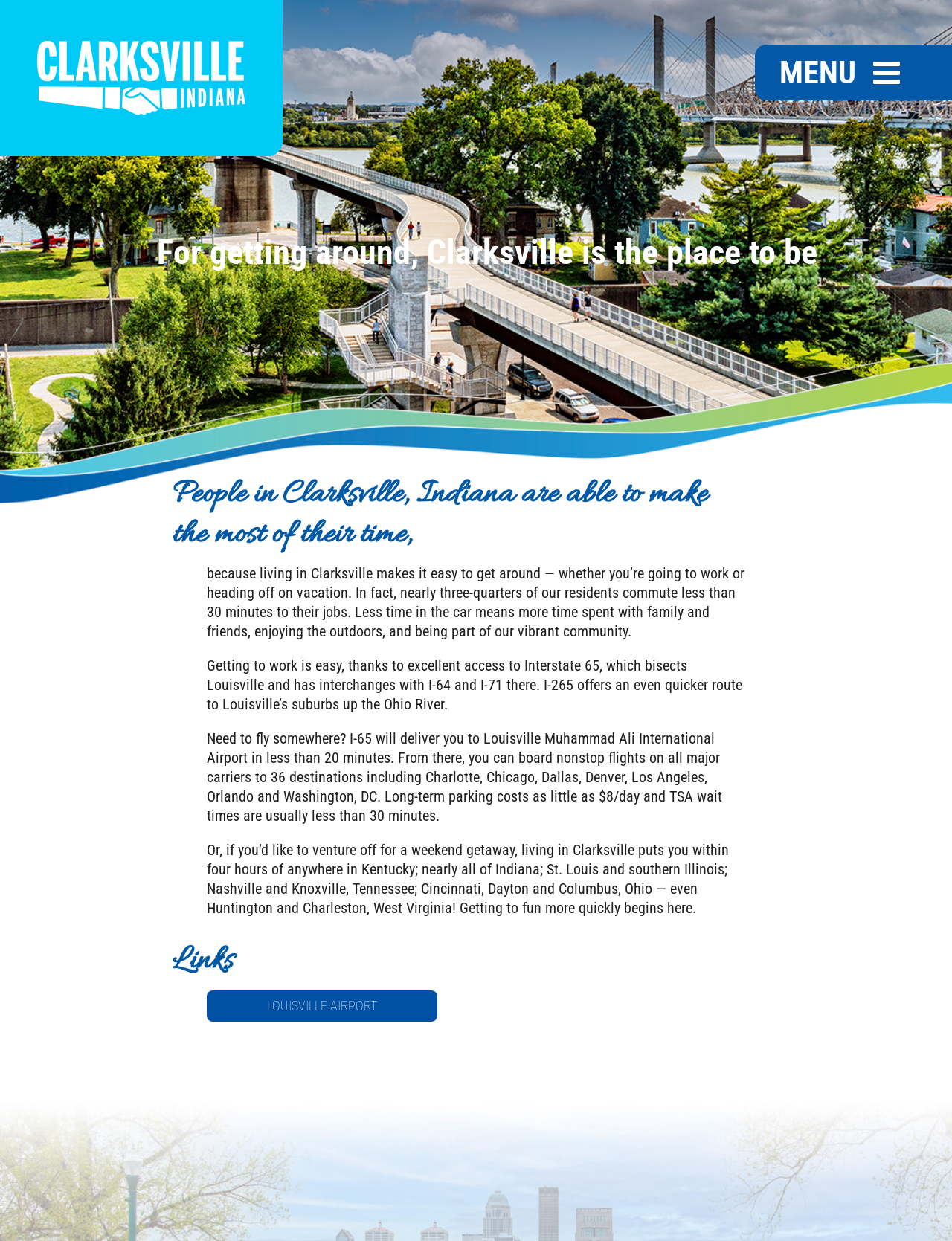Give a detailed overview of the webpage's appearance and contents.

The webpage is about the location of Clarksville, Indiana, and its advantages in terms of transportation and accessibility. At the top left corner, there is a logo section with five identical logo images. To the right of the logo section, there is a menu link. Below the logo and menu section, there is a heading that reads "For getting around, Clarksville is the place to be". 

Underneath this heading, there is a subheading that summarizes the benefits of living in Clarksville, stating that people can make the most of their time due to the ease of getting around. This is followed by three paragraphs of text that elaborate on the advantages of Clarksville's location, including its proximity to Interstate 65, Louisville Muhammad Ali International Airport, and other nearby cities.

Below these paragraphs, there is a heading that reads "Links", and underneath it, there is a link to the Louisville Airport. The overall structure of the webpage is clean and easy to navigate, with clear headings and concise text that effectively communicates the benefits of living in Clarksville.